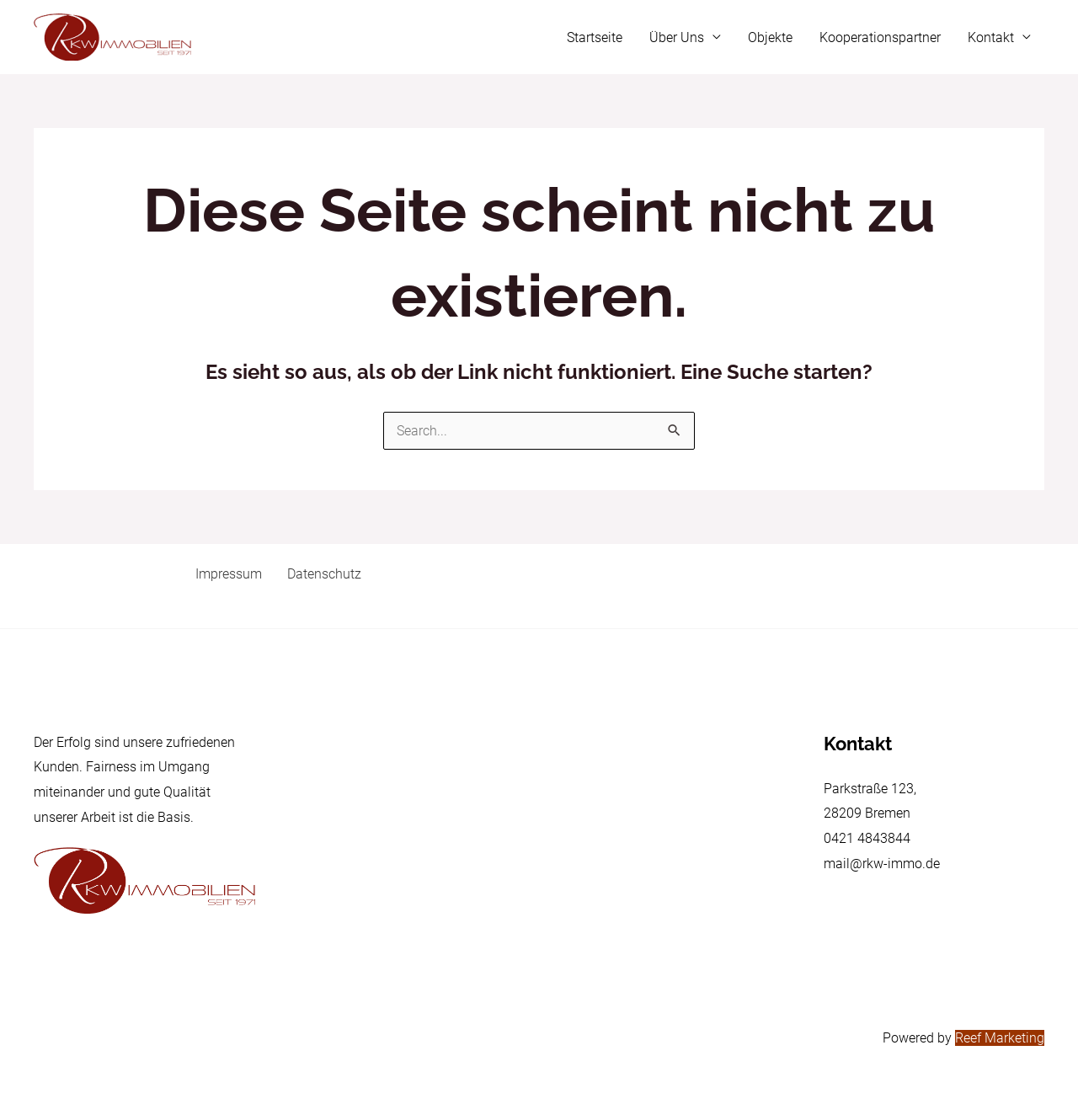Identify the bounding box coordinates for the UI element mentioned here: "parent_node: Suchen nach: name="s" placeholder="Search..."". Provide the coordinates as four float values between 0 and 1, i.e., [left, top, right, bottom].

[0.355, 0.368, 0.645, 0.401]